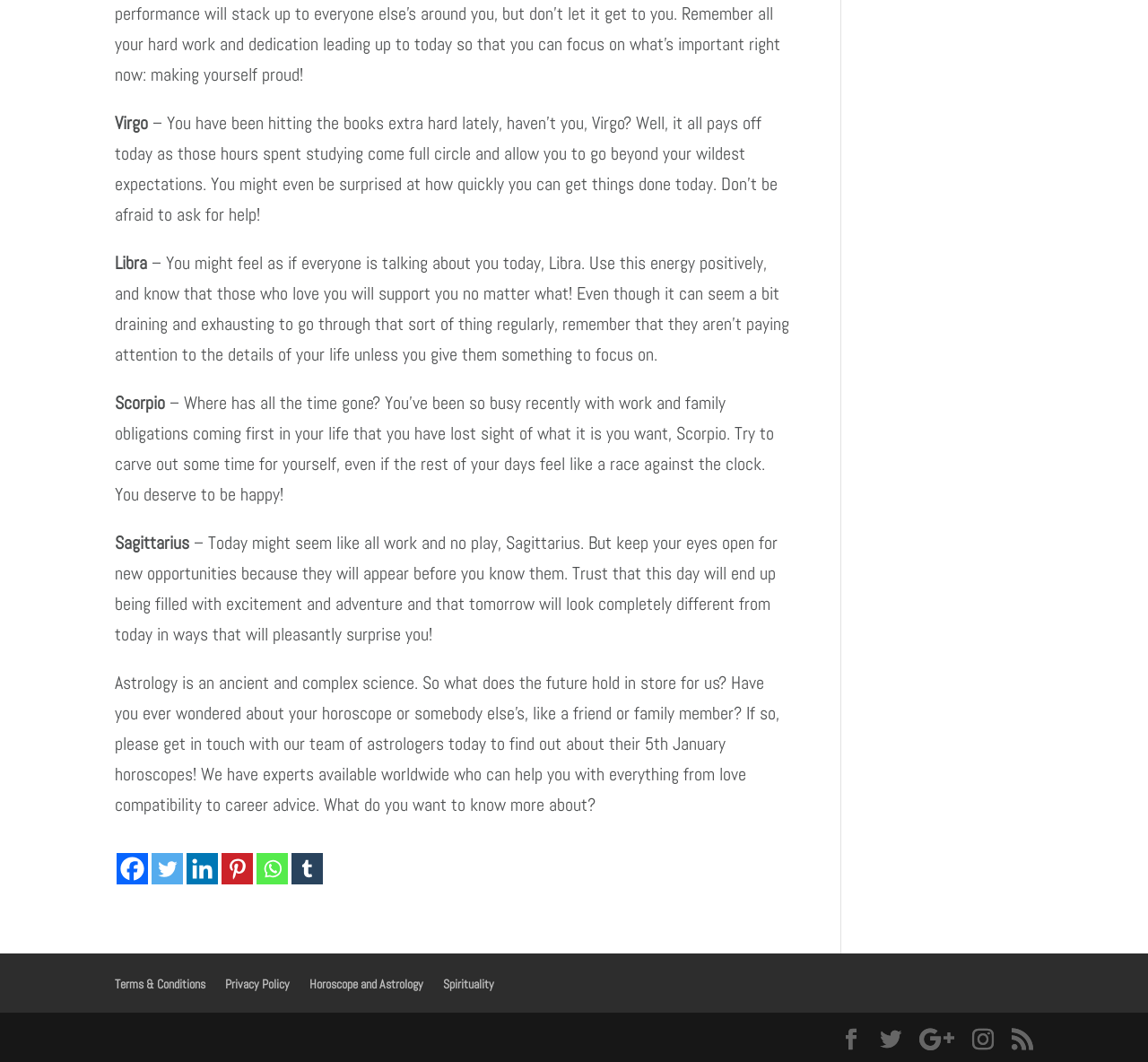Please identify the bounding box coordinates of the element's region that needs to be clicked to fulfill the following instruction: "Get in touch with astrologers". The bounding box coordinates should consist of four float numbers between 0 and 1, i.e., [left, top, right, bottom].

[0.1, 0.631, 0.679, 0.768]